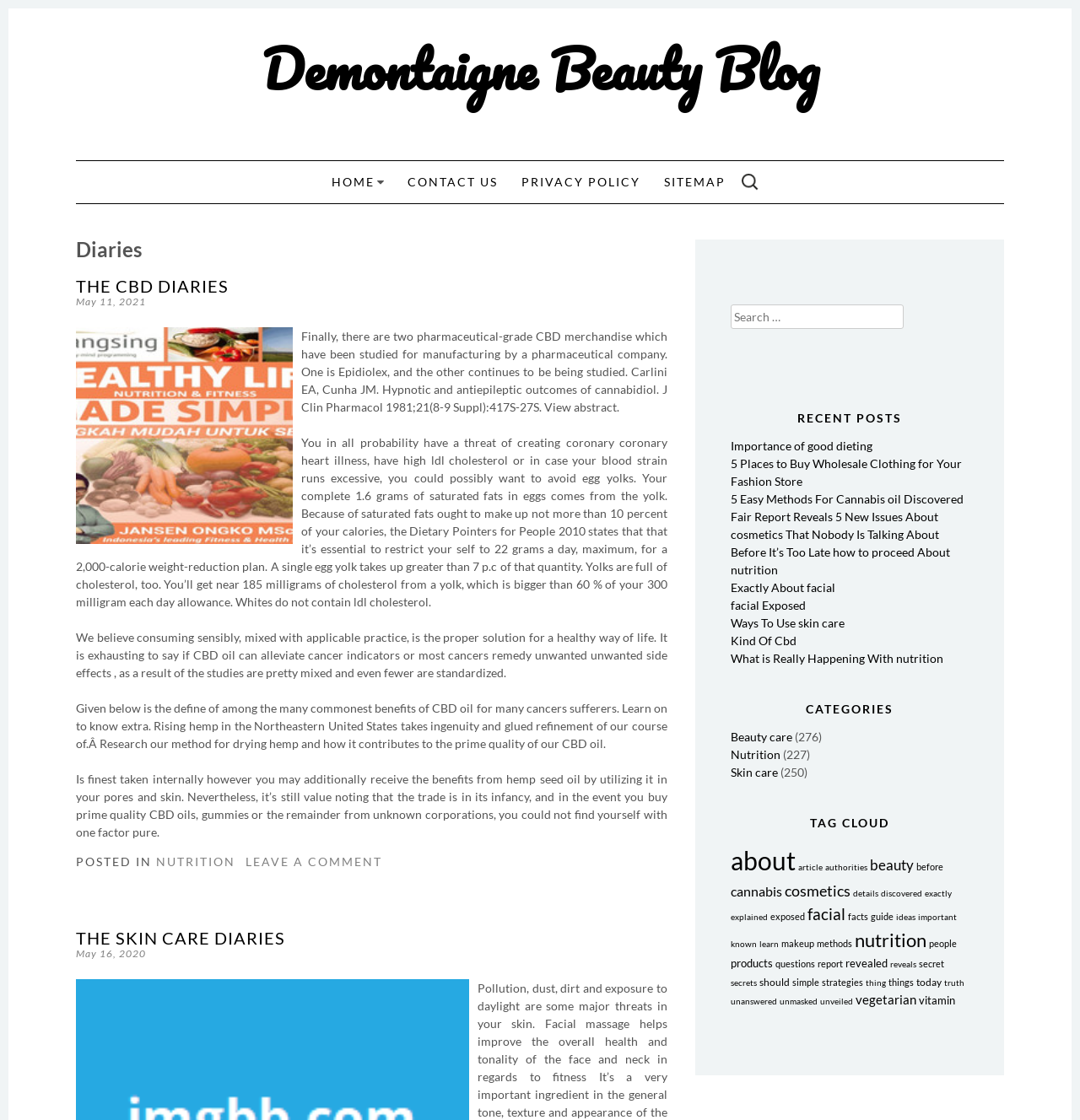Please determine the bounding box coordinates of the element to click in order to execute the following instruction: "search for something". The coordinates should be four float numbers between 0 and 1, specified as [left, top, right, bottom].

[0.682, 0.146, 0.709, 0.178]